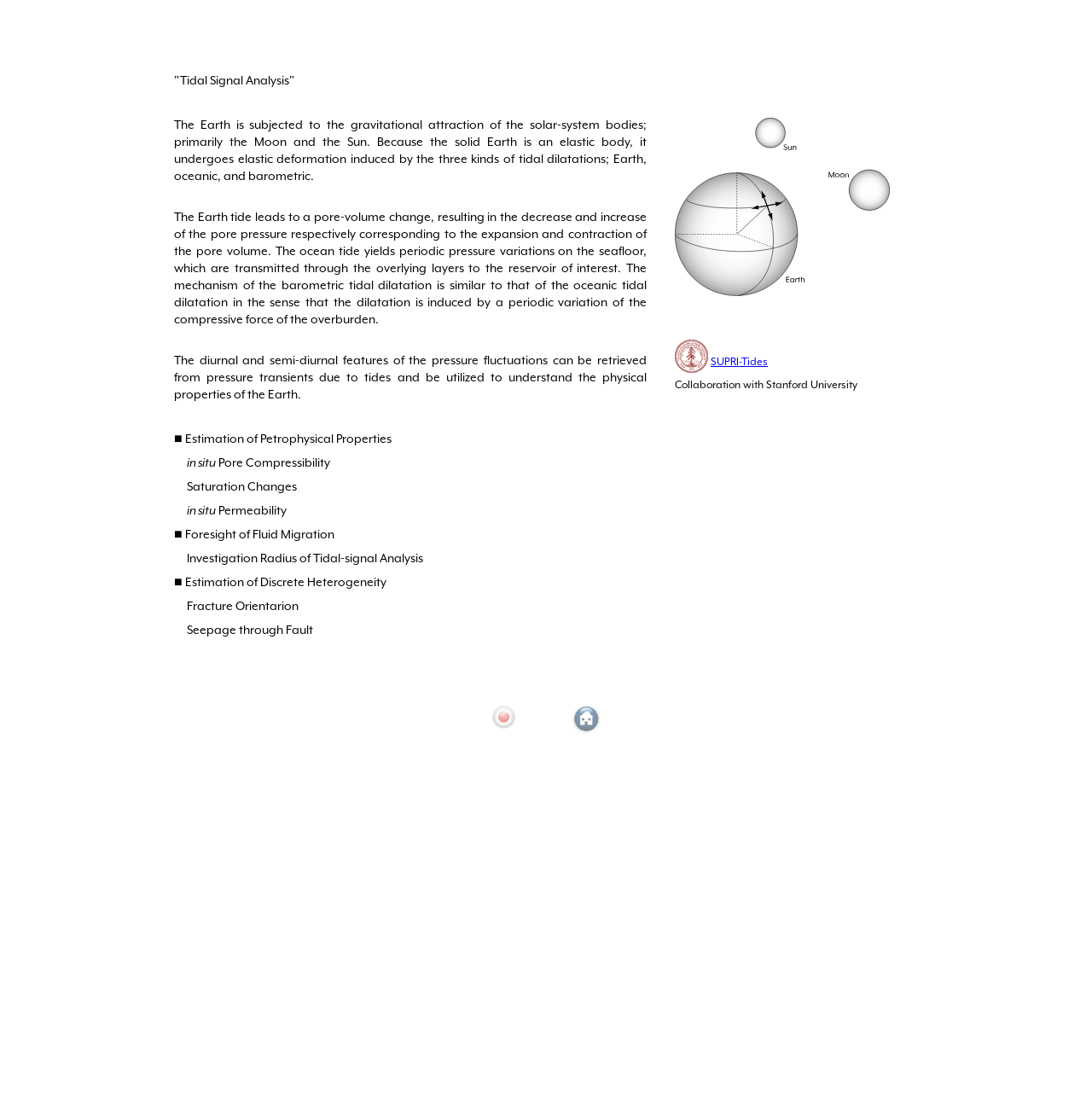Using the information from the screenshot, answer the following question thoroughly:
What is the main topic of this webpage?

The main topic of this webpage is Tidal Signal Analysis, which is evident from the static text 'Tidal Signal Analysis' at the top of the webpage. This topic is further explained in the subsequent paragraphs, which discuss the effects of tidal dilatations on the Earth and its applications in estimating petrophysical properties and foresight of fluid migration.